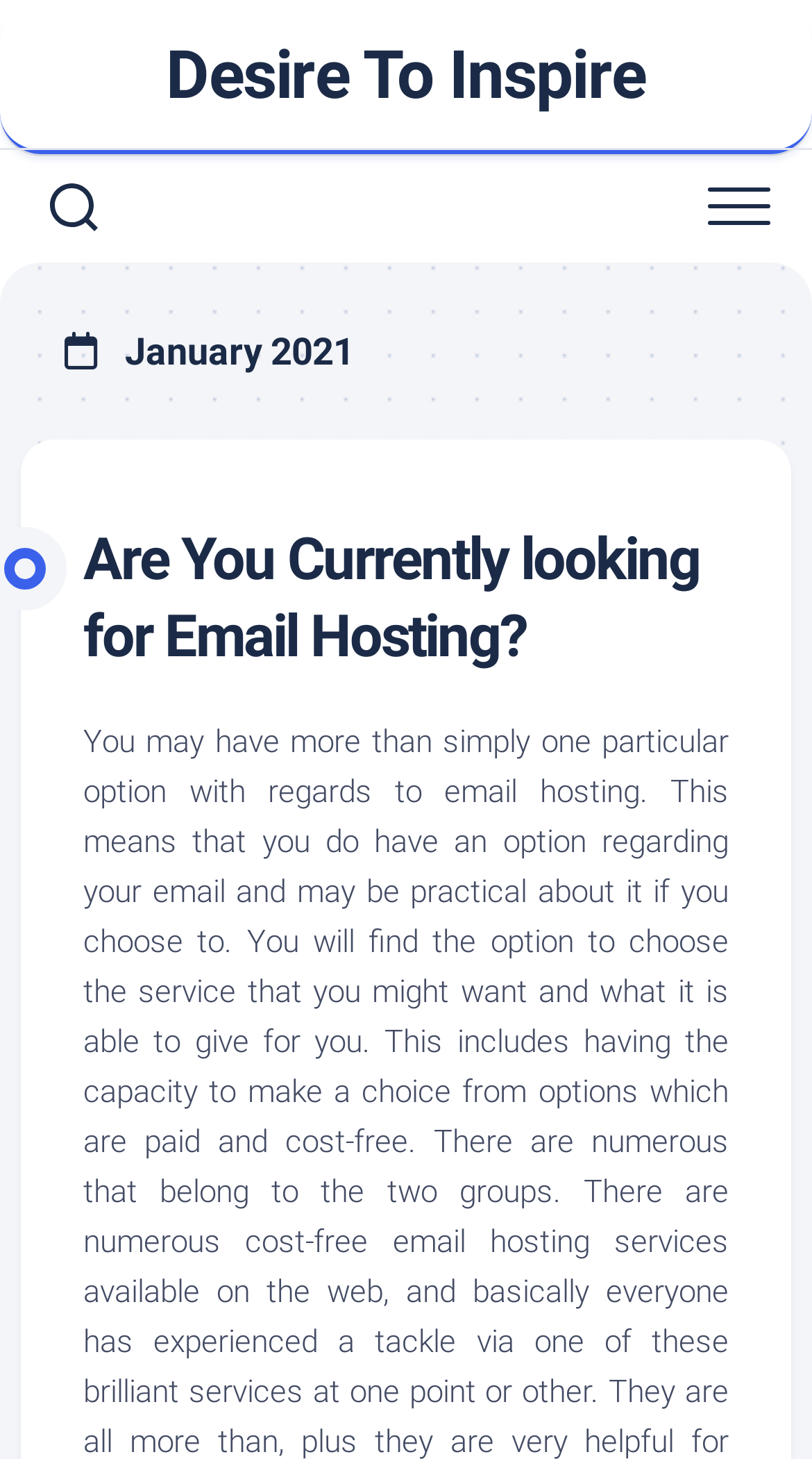Answer the question below with a single word or a brief phrase: 
What is the purpose of the second button on the webpage?

Unknown